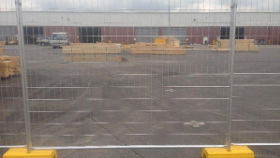Provide a thorough description of what you see in the image.

The image showcases a section of temporary fencing installed on a construction site or an industrial area. The fencing consists of tall metal panels secured at the base with bright yellow blocks, ensuring stability and safety. Behind the fence, wooden materials are stacked neatly, suggesting ongoing or upcoming building activities. The ground appears to be made of concrete, and the overall environment reflects a typical worksite setting, emphasizing the utility of temporary fencing in managing site access and safety. This particular type of fencing is often used for construction projects, events, or crowd control, providing a clear boundary for secured areas.